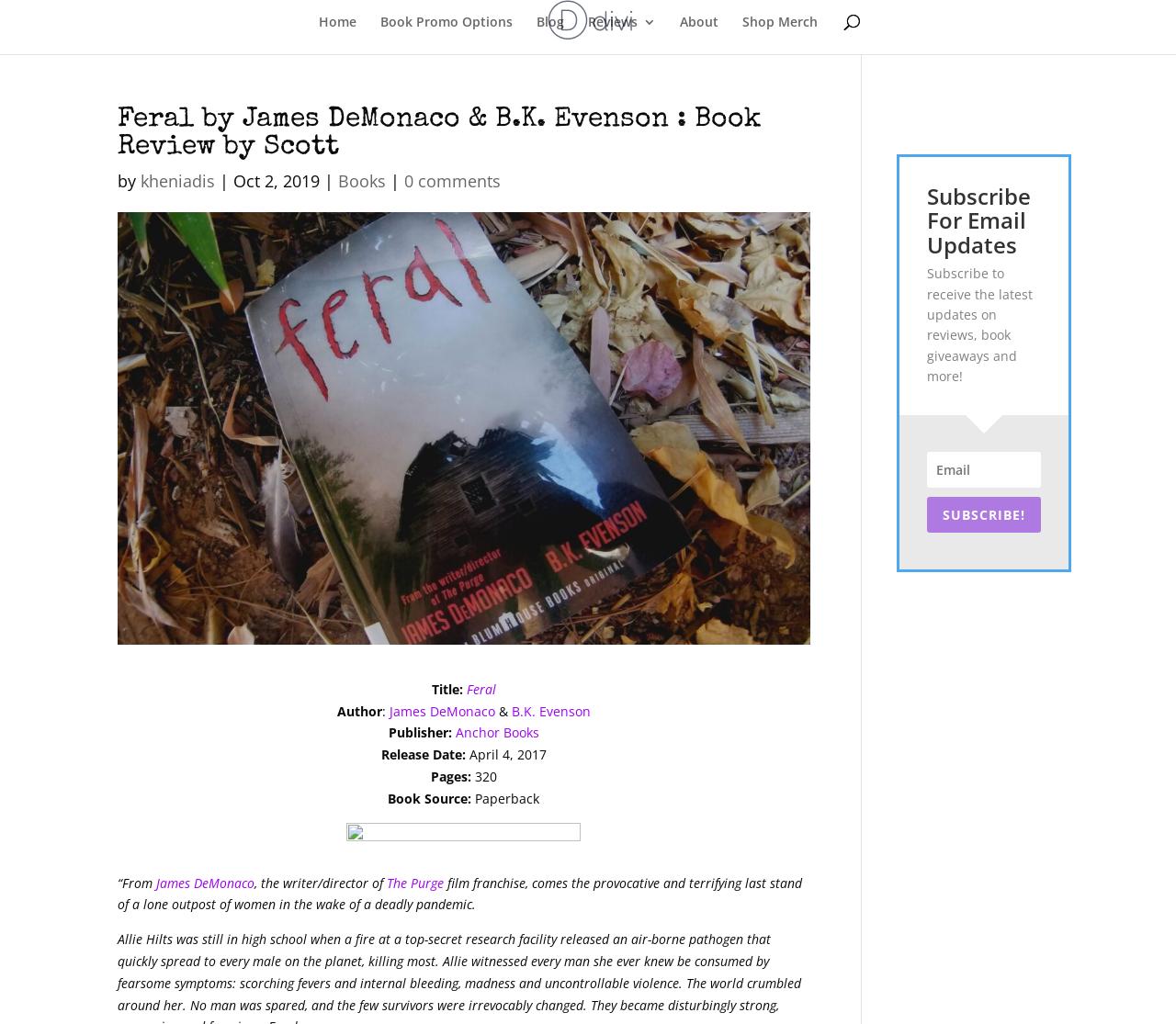Provide your answer in one word or a succinct phrase for the question: 
What is the title of the book being reviewed?

Feral